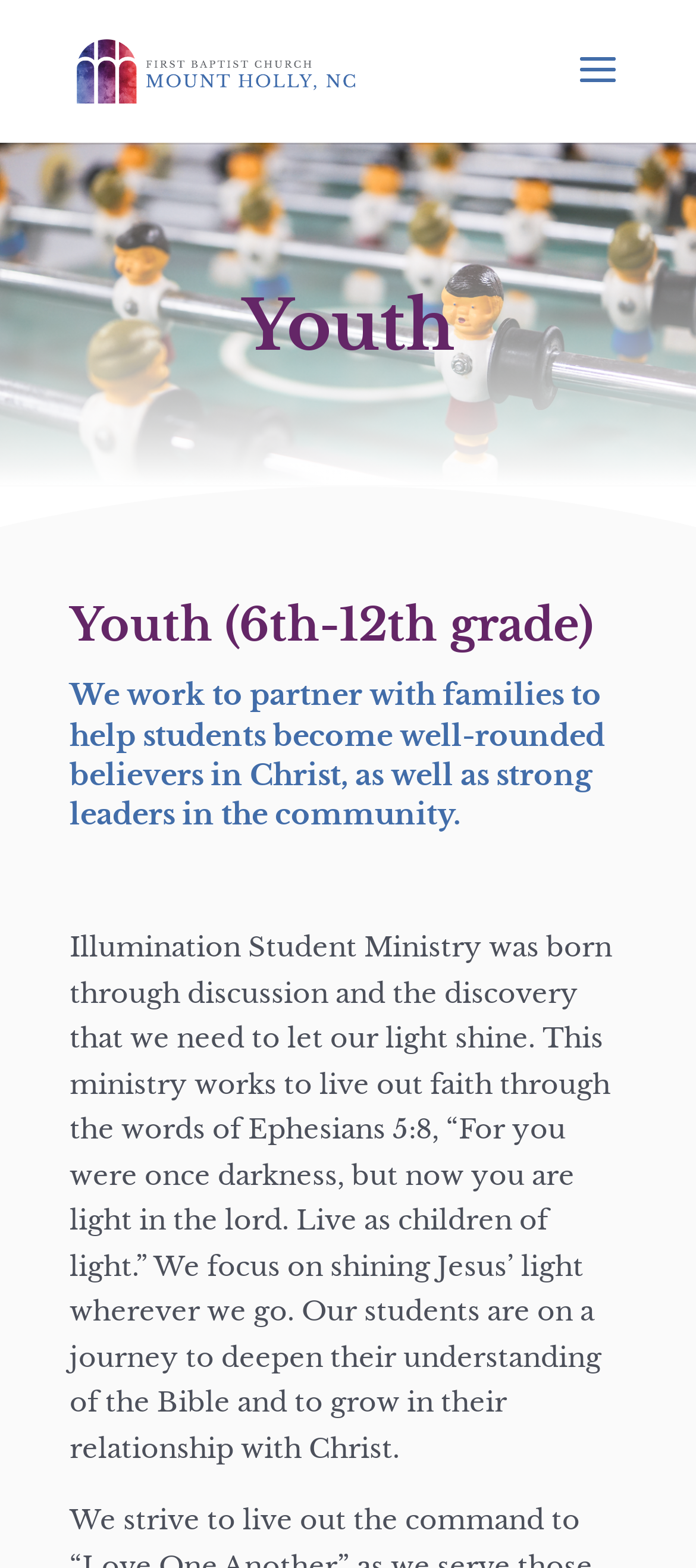What is the focus of the Illumination Student Ministry?
Give a detailed and exhaustive answer to the question.

The focus of the Illumination Student Ministry can be found in the StaticText element on the page, which describes the ministry's goal of living out faith through the words of Ephesians 5:8 and shining Jesus' light wherever they go.